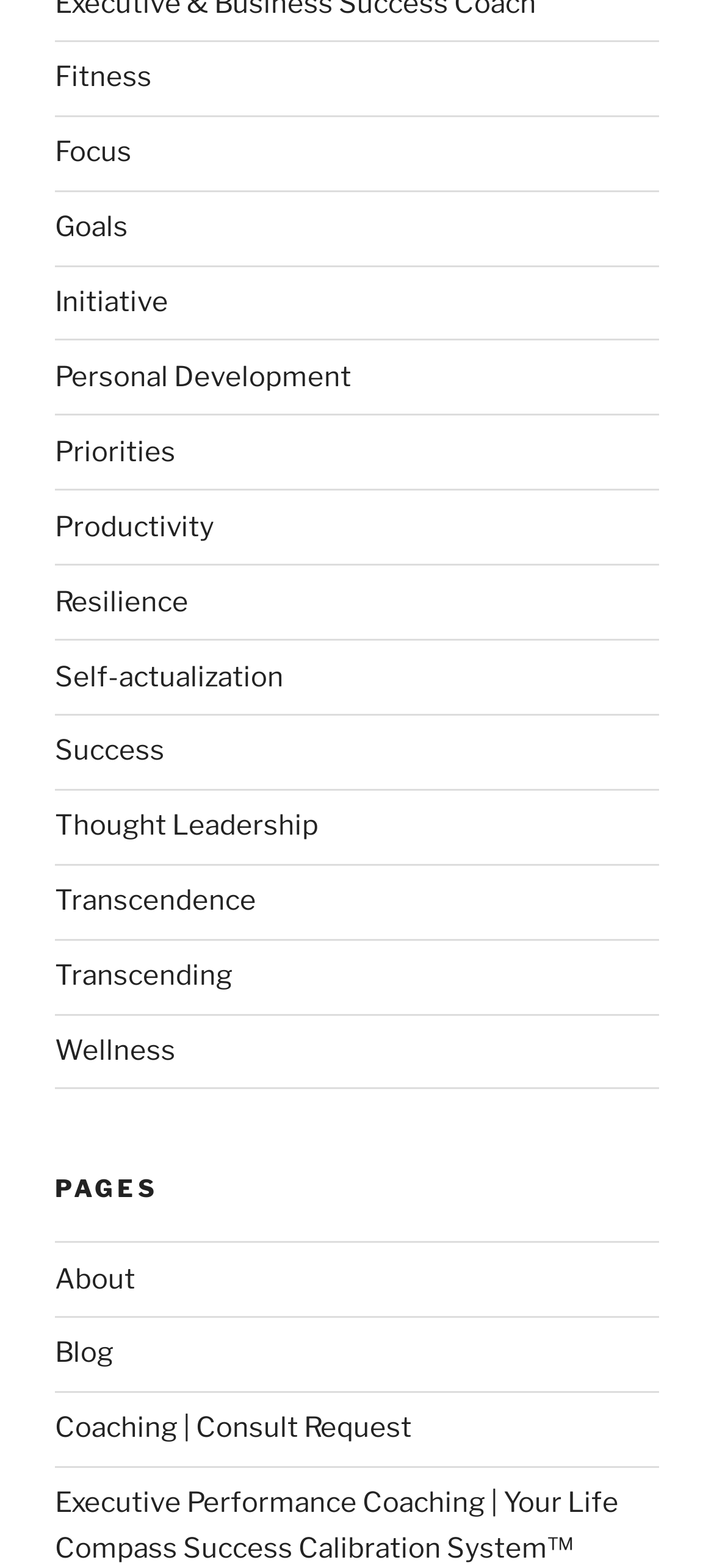Show the bounding box coordinates for the element that needs to be clicked to execute the following instruction: "go to Coaching | Consult Request". Provide the coordinates in the form of four float numbers between 0 and 1, i.e., [left, top, right, bottom].

[0.077, 0.9, 0.577, 0.921]